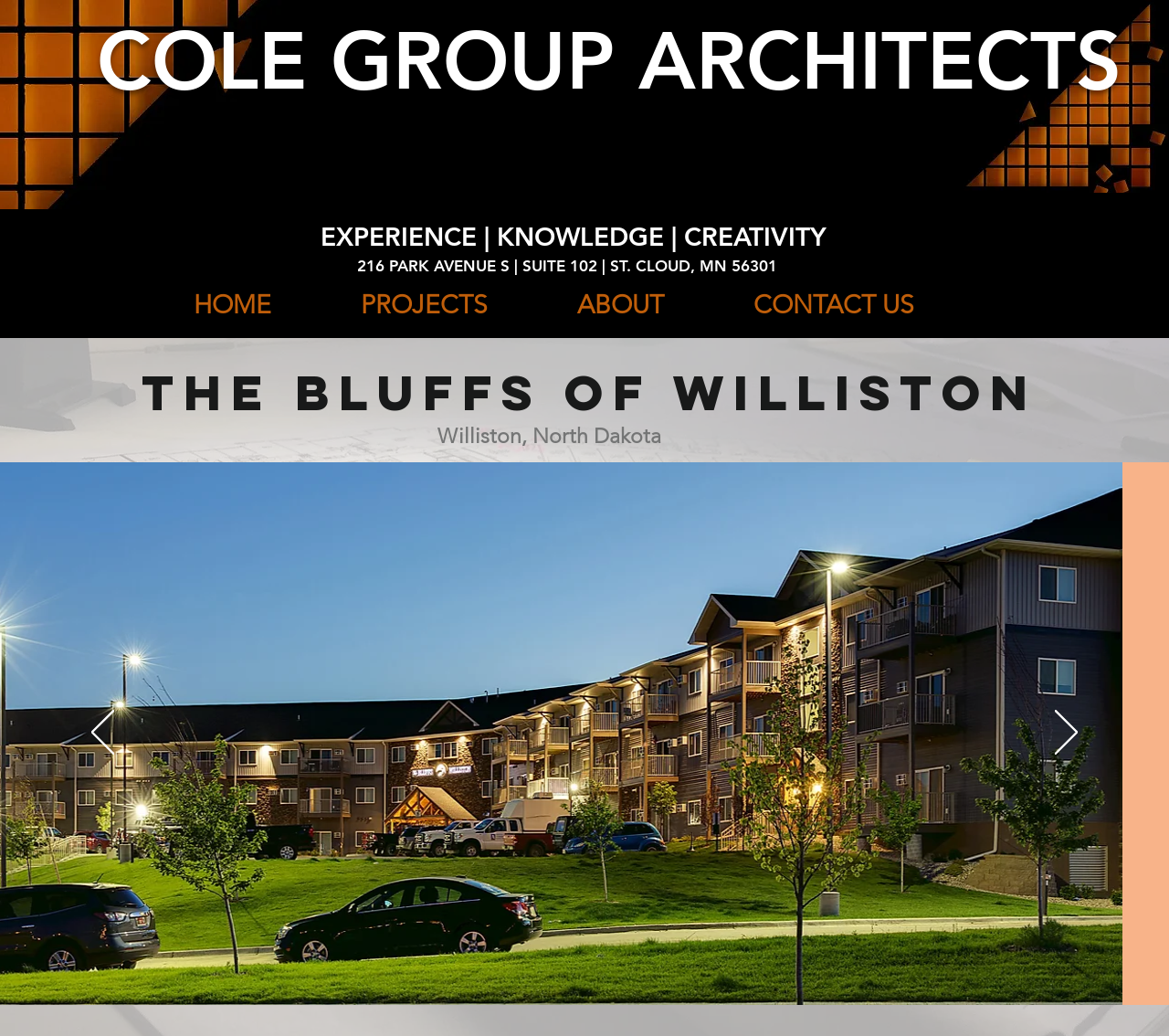What is the current image being displayed in the slideshow?
Please utilize the information in the image to give a detailed response to the question.

The current image being displayed in the slideshow can be found by looking at the image element in the slideshow region, which is labeled as 'Night-Photo-3.jpg'.